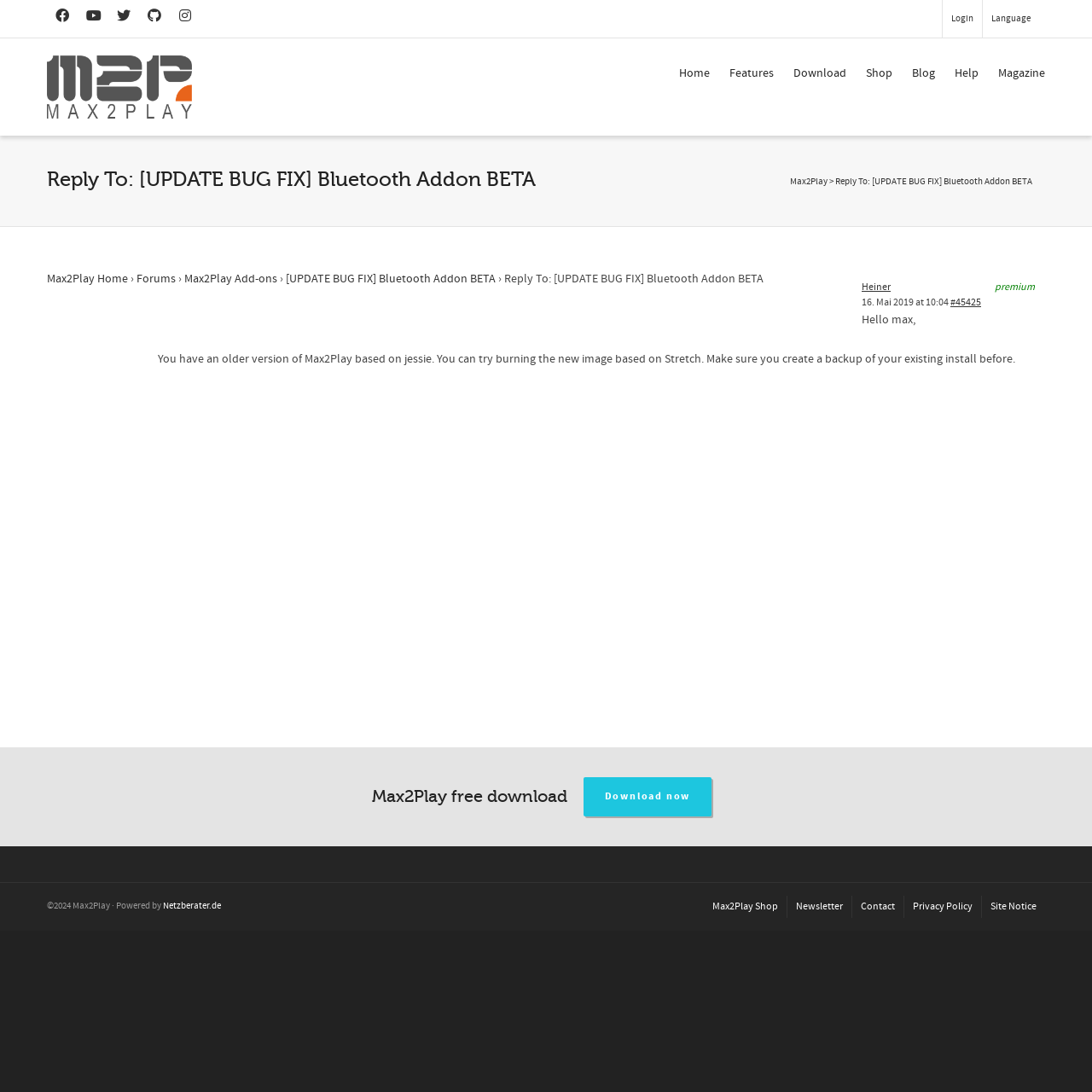Identify and provide the text of the main header on the webpage.

Reply To: [UPDATE BUG FIX] Bluetooth Addon BETA